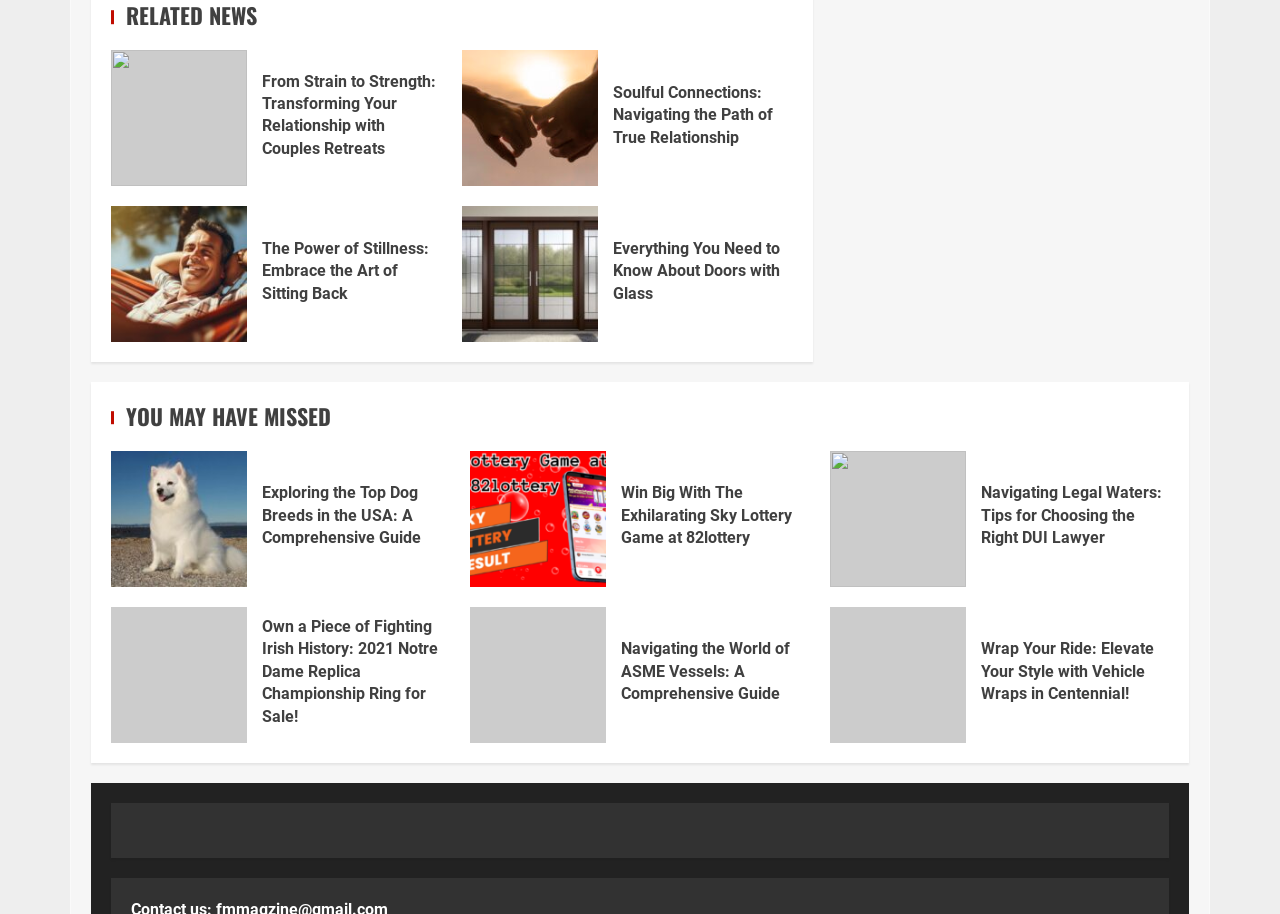Identify the bounding box coordinates of the specific part of the webpage to click to complete this instruction: "Win big with the exhilarating Sky Lottery Game at 82lottery".

[0.485, 0.528, 0.632, 0.601]